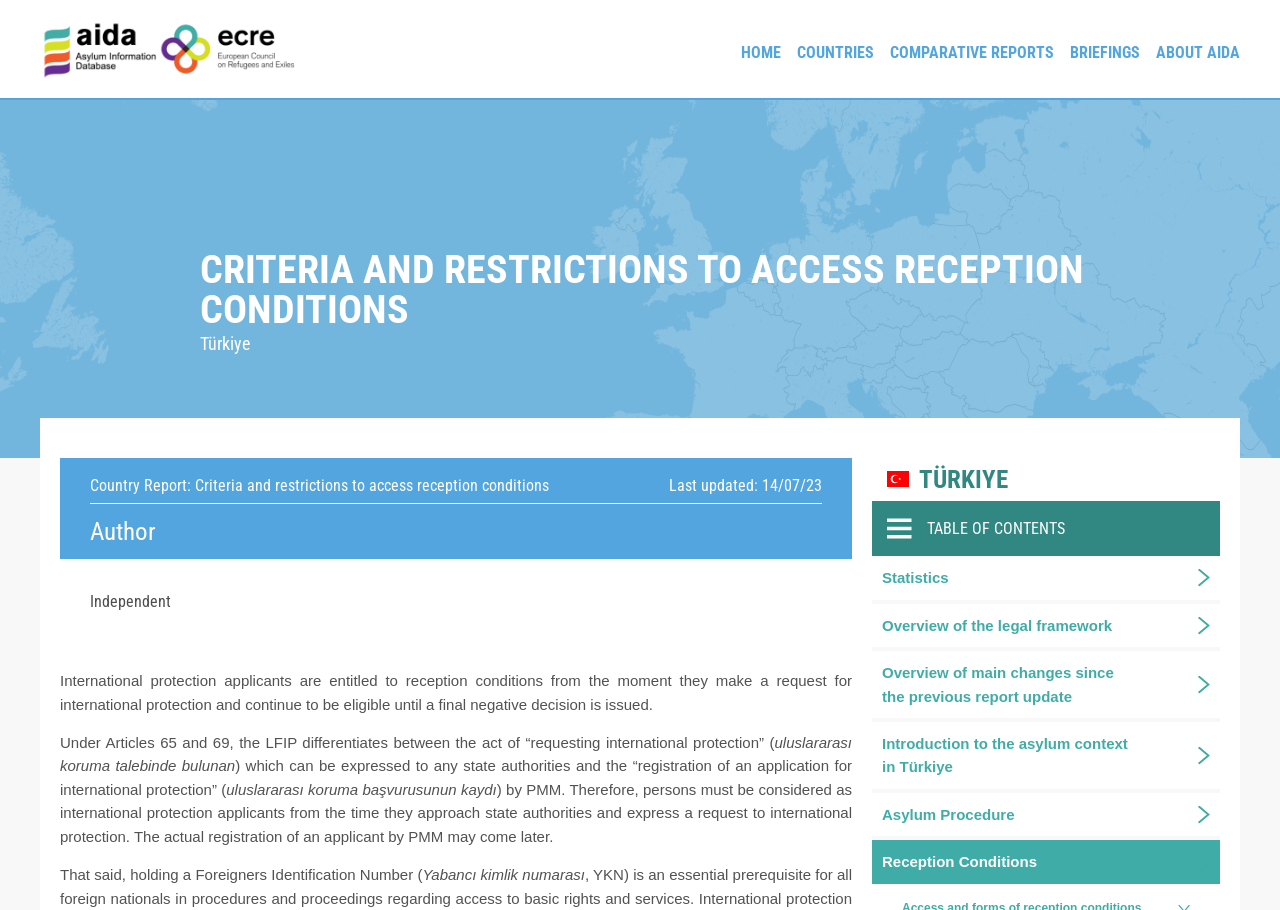Given the element description: "Countries", predict the bounding box coordinates of this UI element. The coordinates must be four float numbers between 0 and 1, given as [left, top, right, bottom].

[0.623, 0.0, 0.683, 0.11]